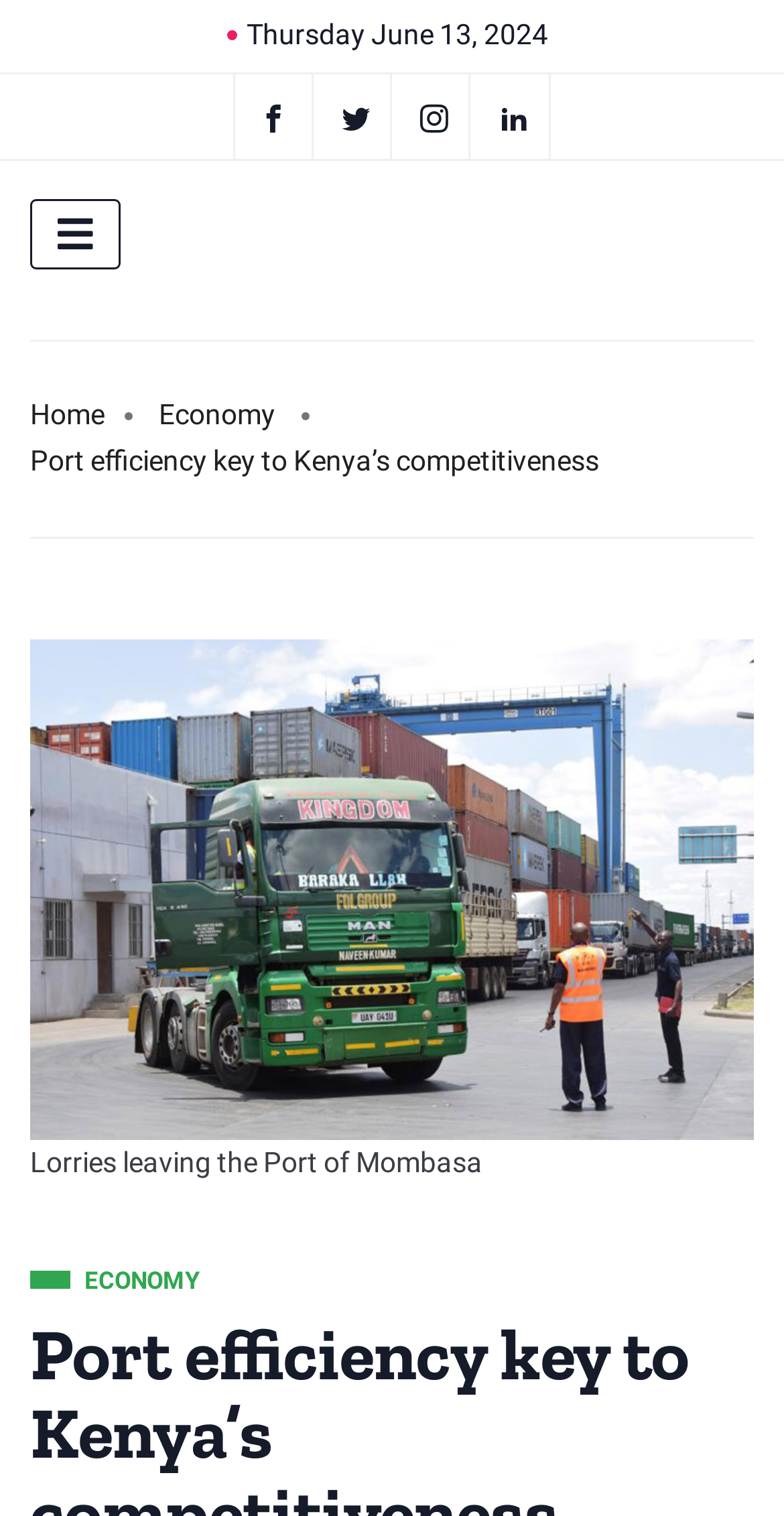What is the main topic of the article?
From the image, respond with a single word or phrase.

Port efficiency